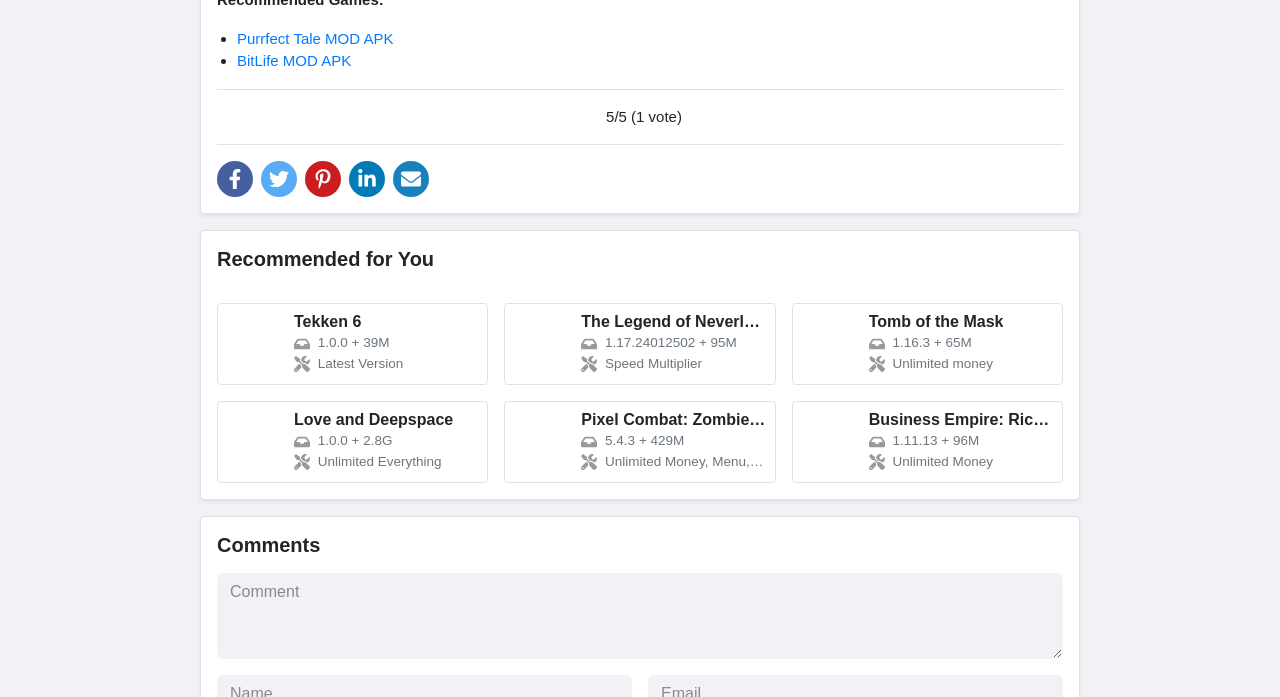Given the element description: "Purrfect Tale MOD APK", predict the bounding box coordinates of the UI element it refers to, using four float numbers between 0 and 1, i.e., [left, top, right, bottom].

[0.185, 0.043, 0.307, 0.067]